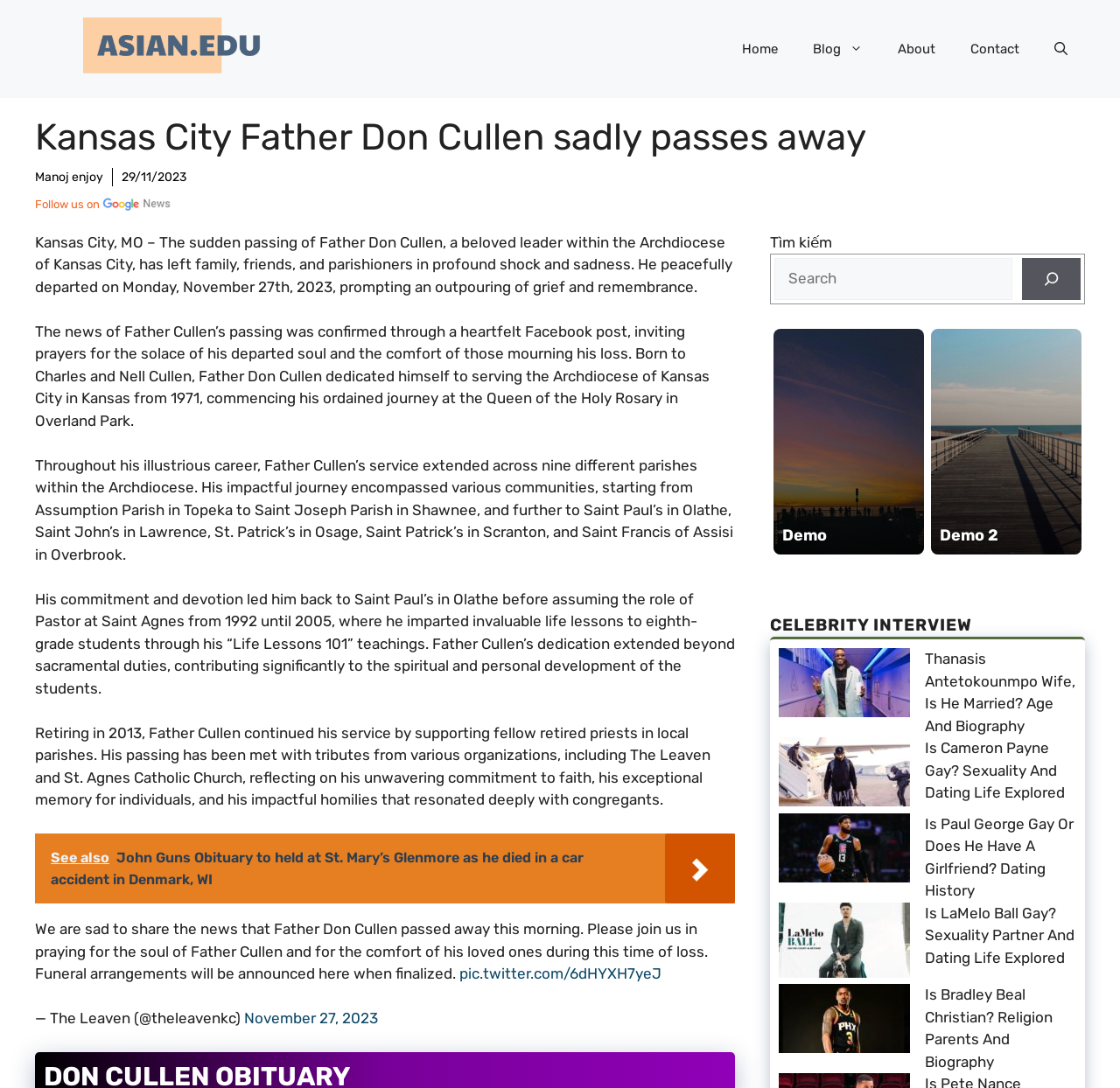Answer this question using a single word or a brief phrase:
What is the date of Father Cullen's passing?

November 27, 2023